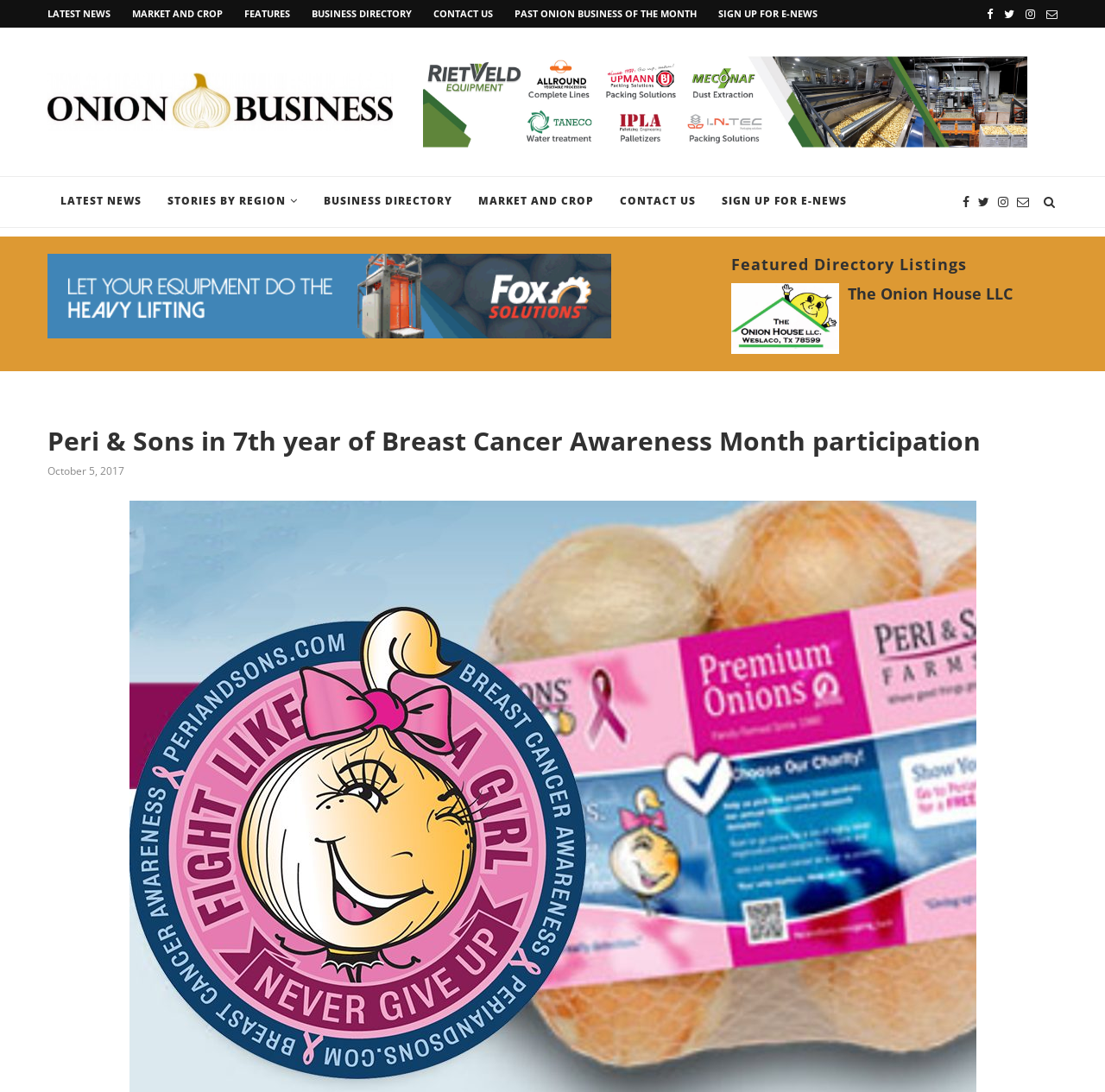Identify the bounding box coordinates for the element you need to click to achieve the following task: "Sign up for E-NEWS". The coordinates must be four float values ranging from 0 to 1, formatted as [left, top, right, bottom].

[0.65, 0.006, 0.74, 0.018]